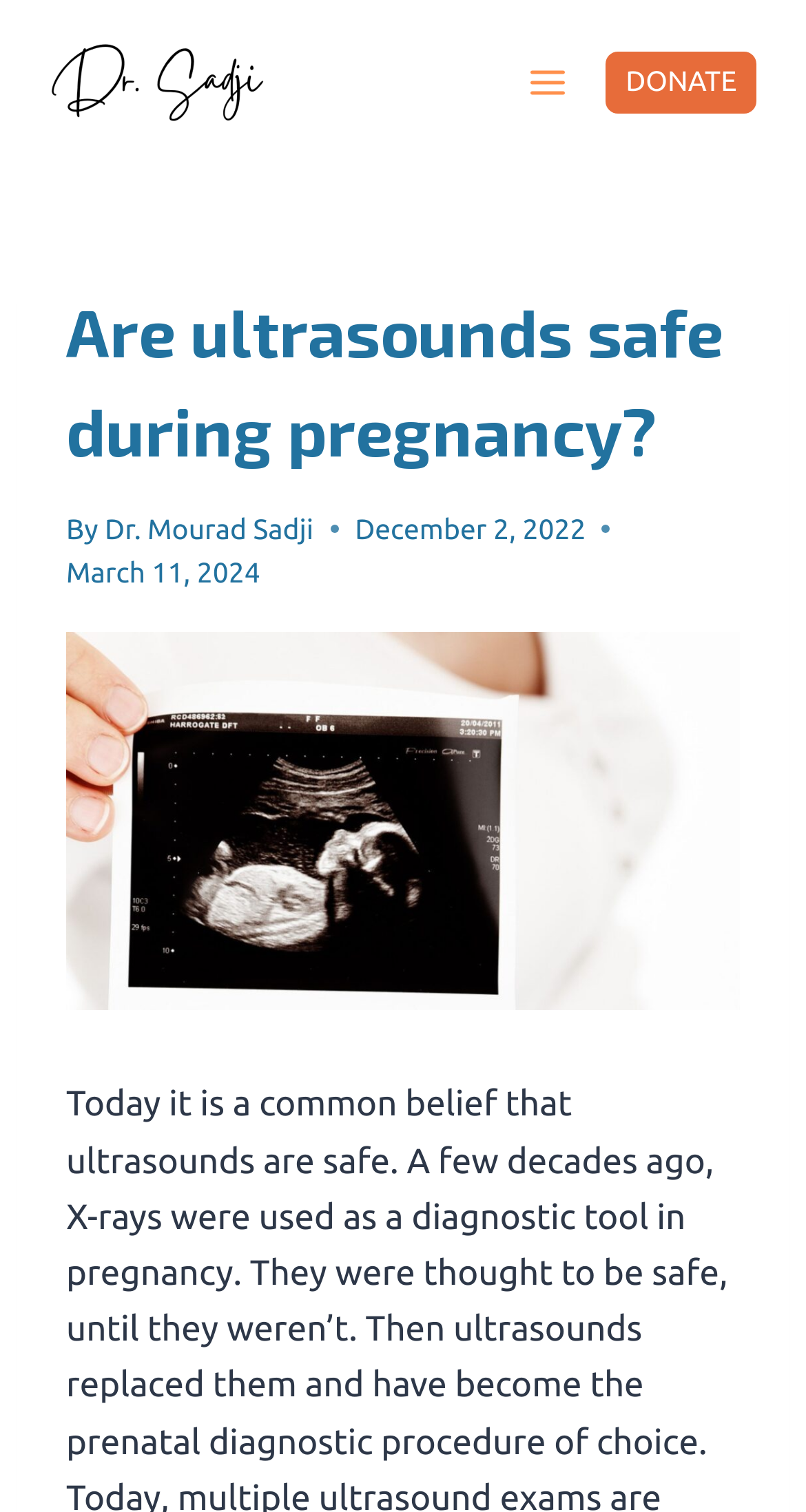Determine the bounding box for the described HTML element: "Toggle Menu". Ensure the coordinates are four float numbers between 0 and 1 in the format [left, top, right, bottom].

[0.632, 0.033, 0.726, 0.076]